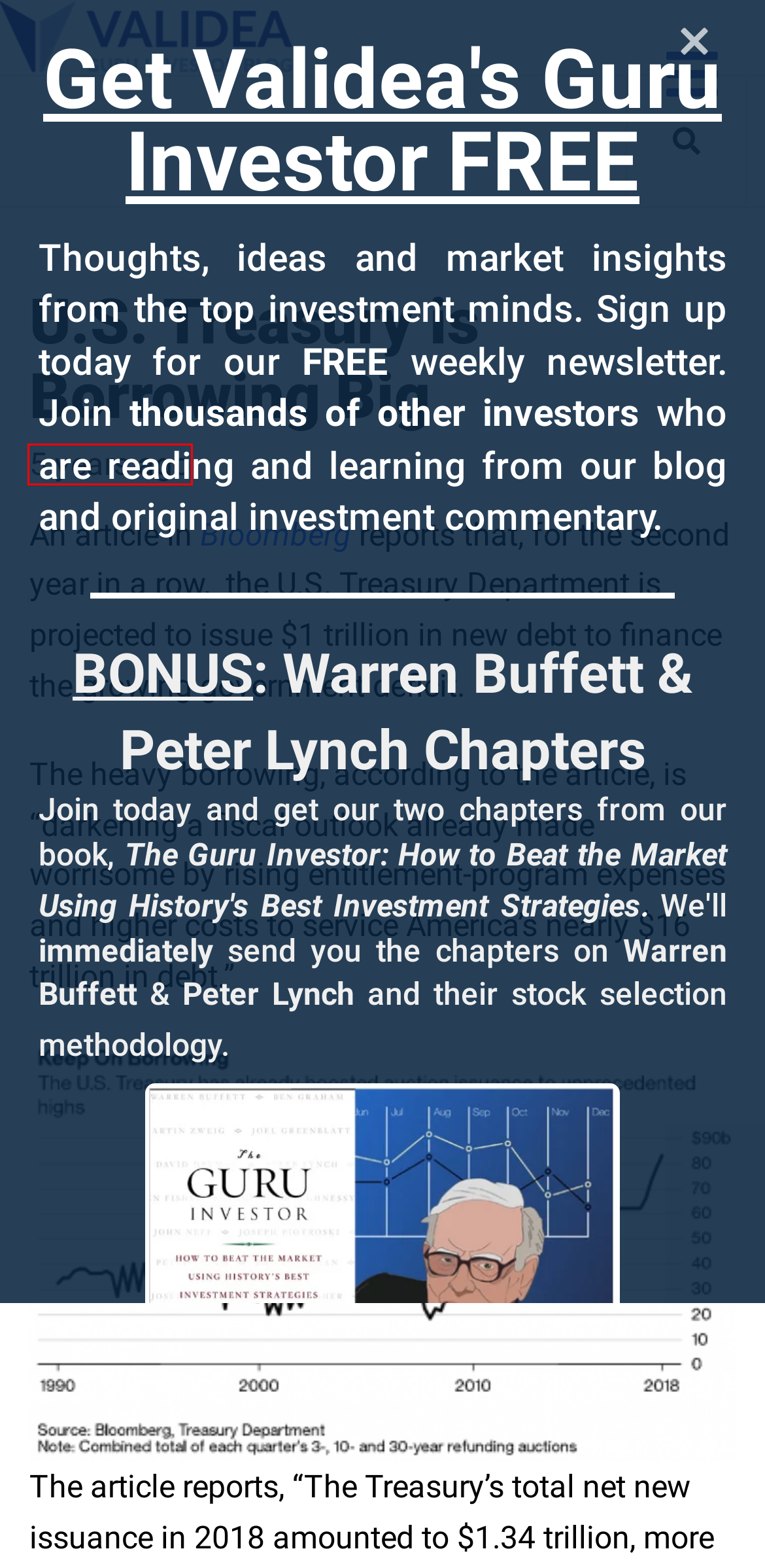Examine the screenshot of the webpage, which includes a red bounding box around an element. Choose the best matching webpage description for the page that will be displayed after clicking the element inside the red bounding box. Here are the candidates:
A. June 5, 2024 – Validea's Guru Investor Blog
B. June Market Valuation Update – Validea's Guru Investor Blog
C. August 16, 2011 – Validea's Guru Investor Blog
D. March 12, 2019 – Validea's Guru Investor Blog
E. Icahn: For Now, Focus on Jobs, Not Deficit – Validea's Guru Investor Blog
F. Top Bond Manager Sees Rates Going Lower ... and Lower – Validea's Guru Investor Blog
G. Ritholtz: Markets Don't Care about Deficits – Validea's Guru Investor Blog
H. October 21, 2014 – Validea's Guru Investor Blog

D